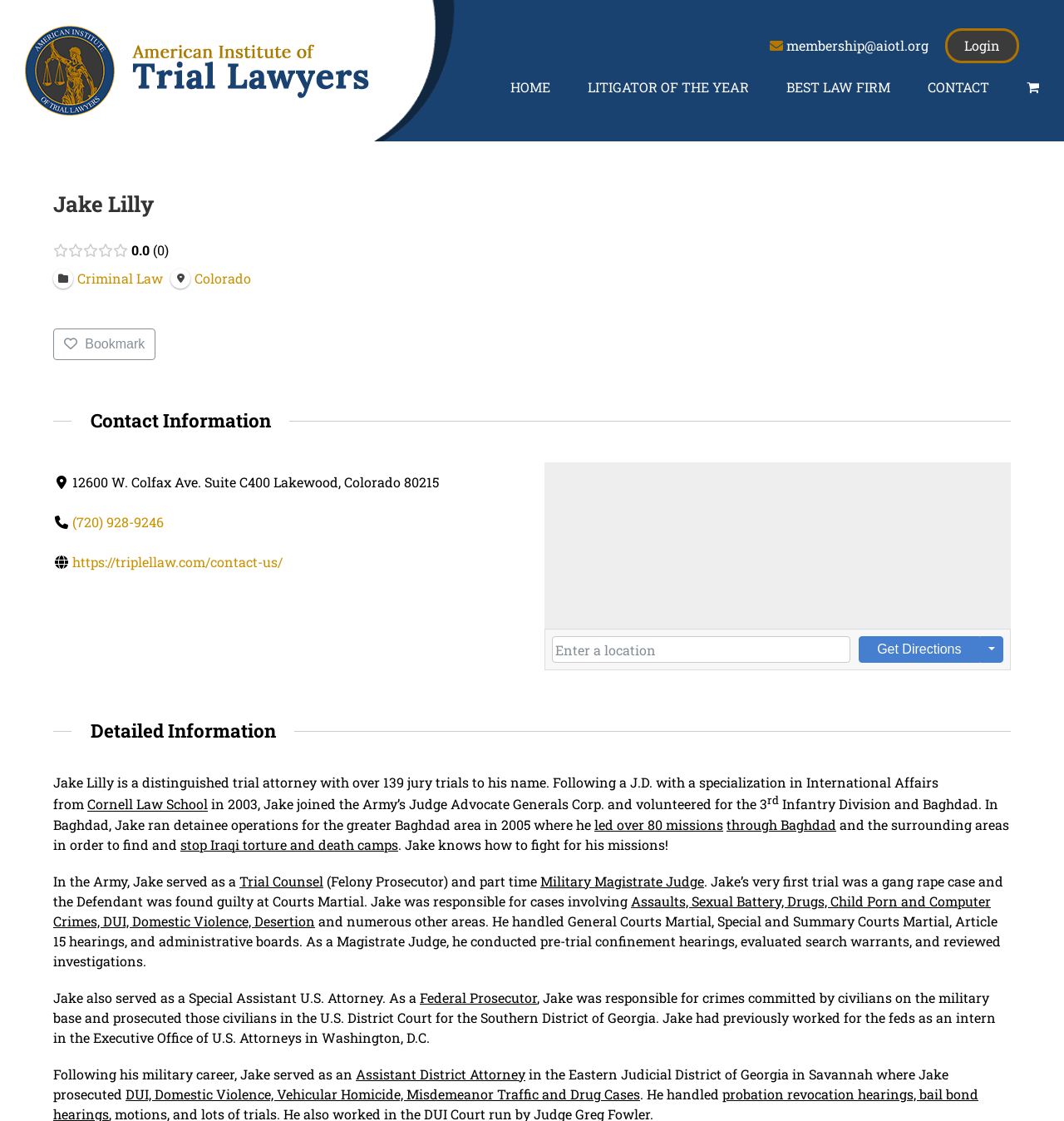Answer the following query with a single word or phrase:
Where is Jake Lilly's office located?

Lakewood, Colorado